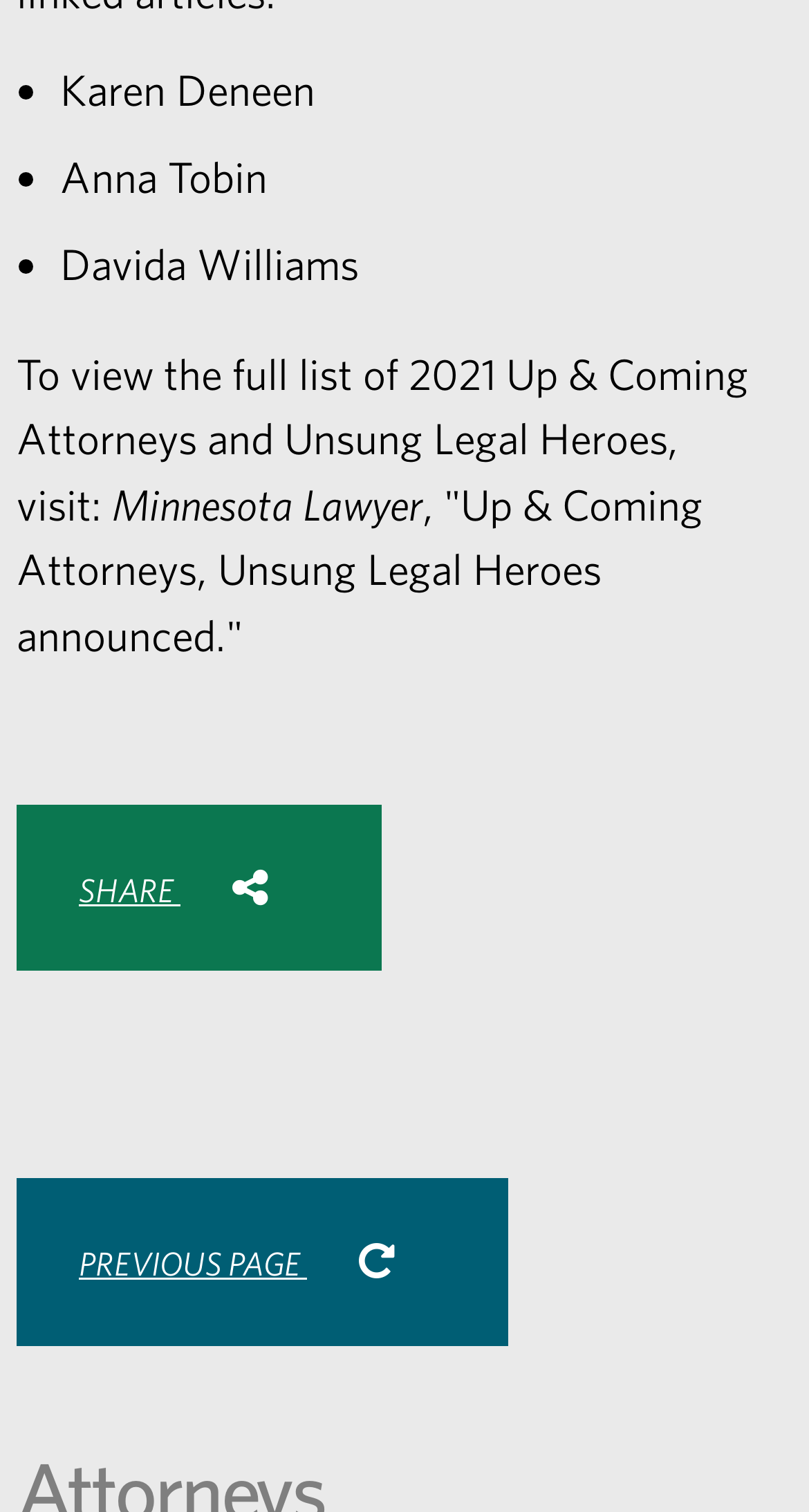Provide a one-word or short-phrase answer to the question:
What is the name of the publication?

Minnesota Lawyer